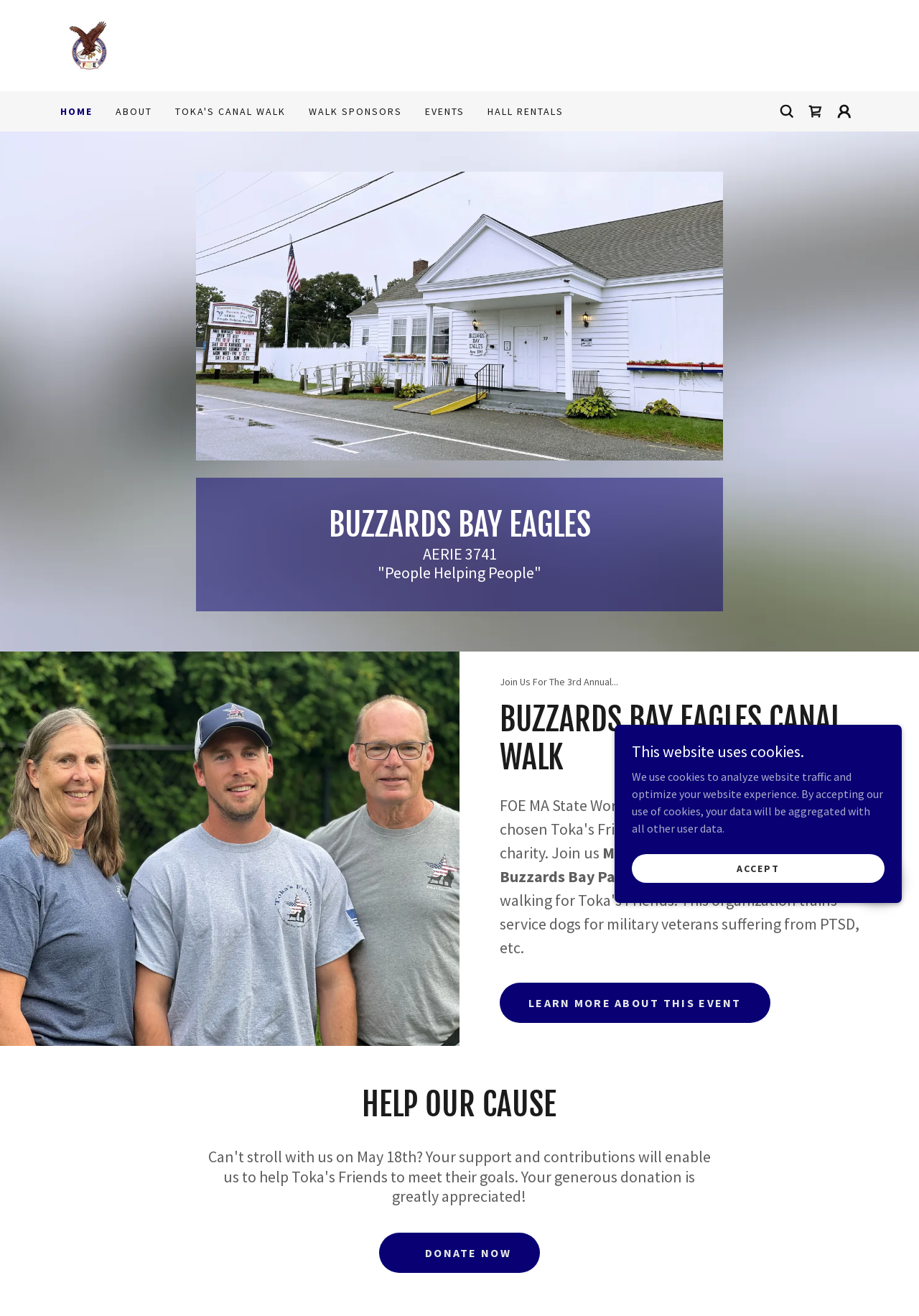Please determine the heading text of this webpage.

BUZZARDS BAY EAGLES